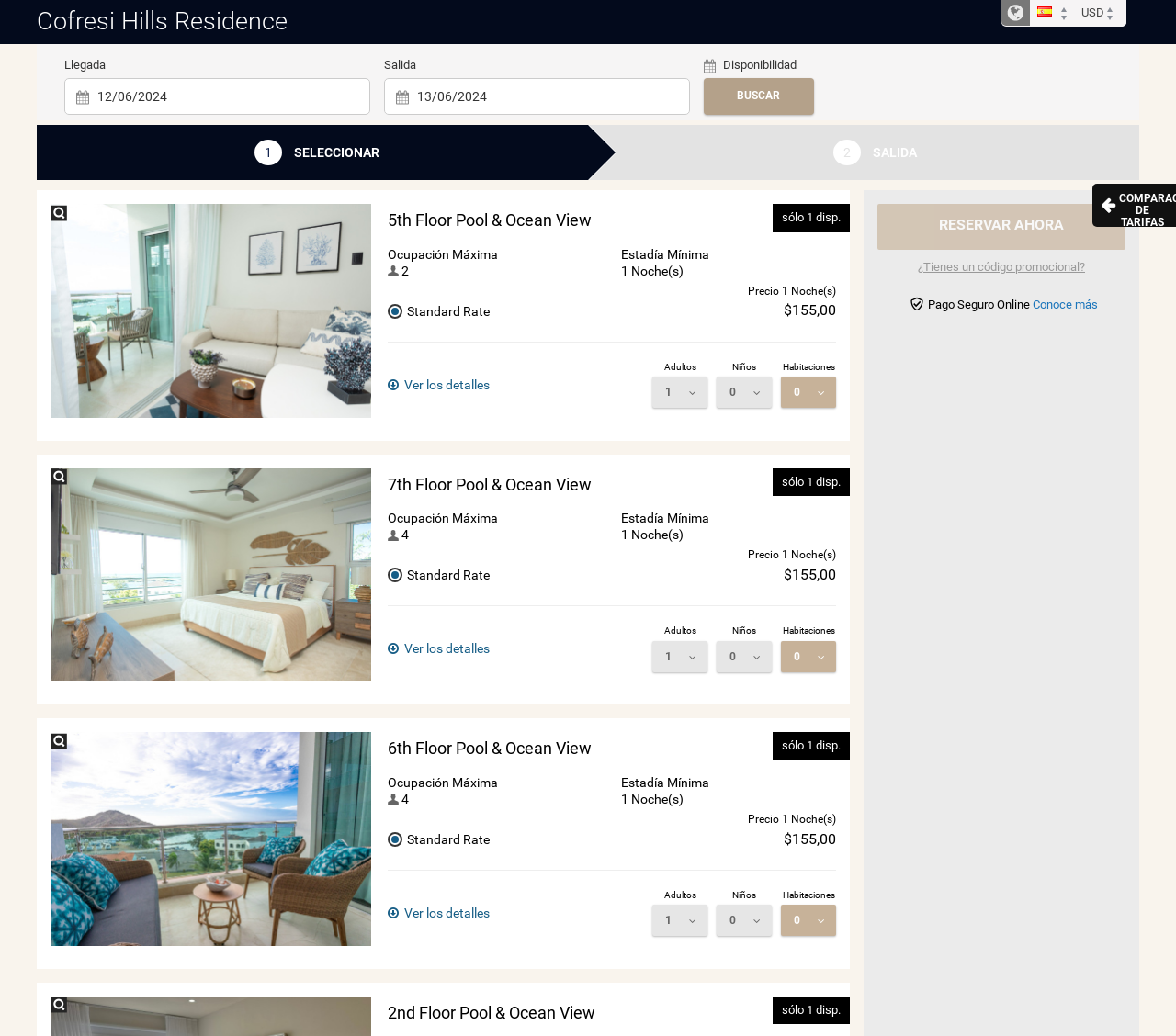Determine the bounding box coordinates for the region that must be clicked to execute the following instruction: "Search for availability".

[0.598, 0.075, 0.692, 0.111]